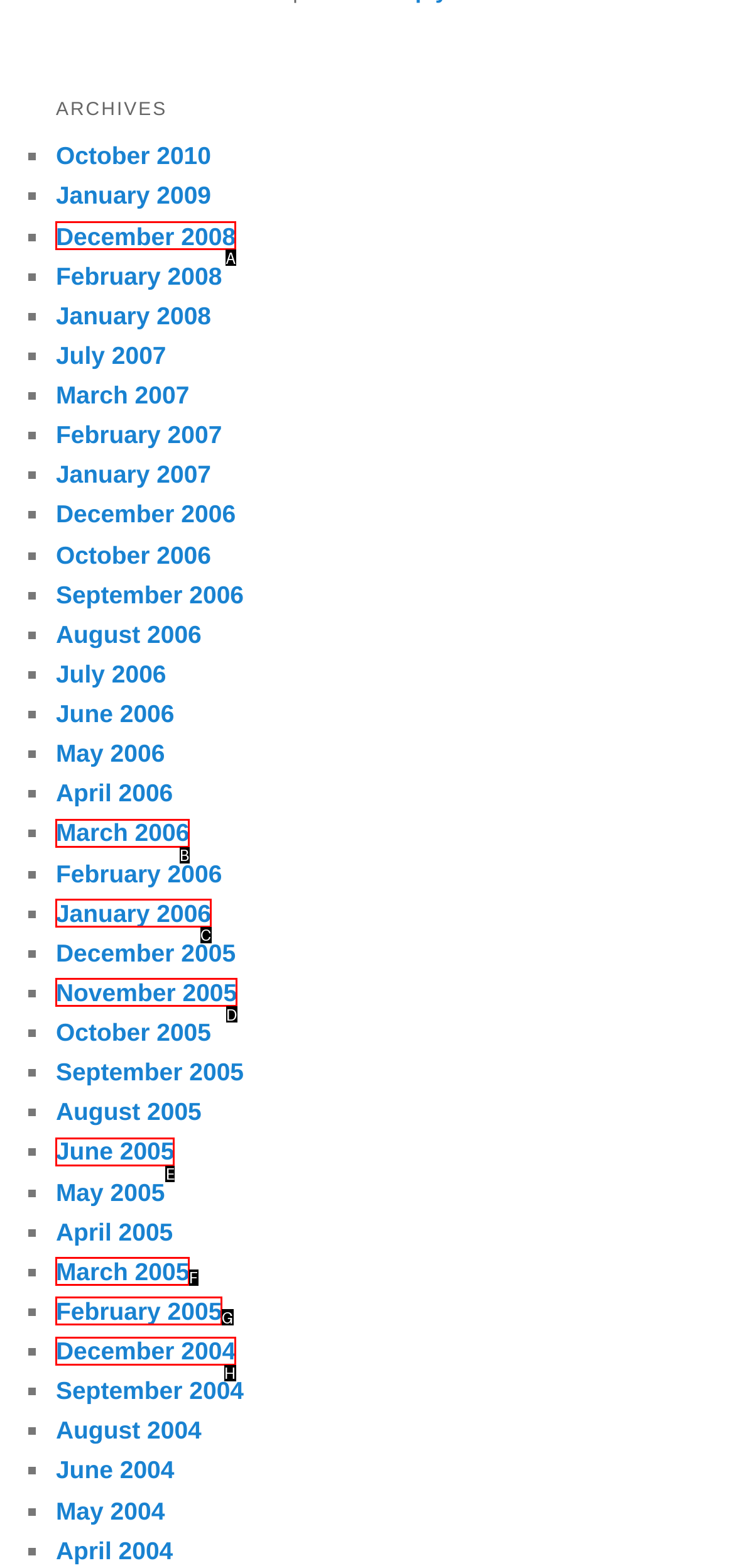From the provided choices, determine which option matches the description: December 2008. Respond with the letter of the correct choice directly.

A